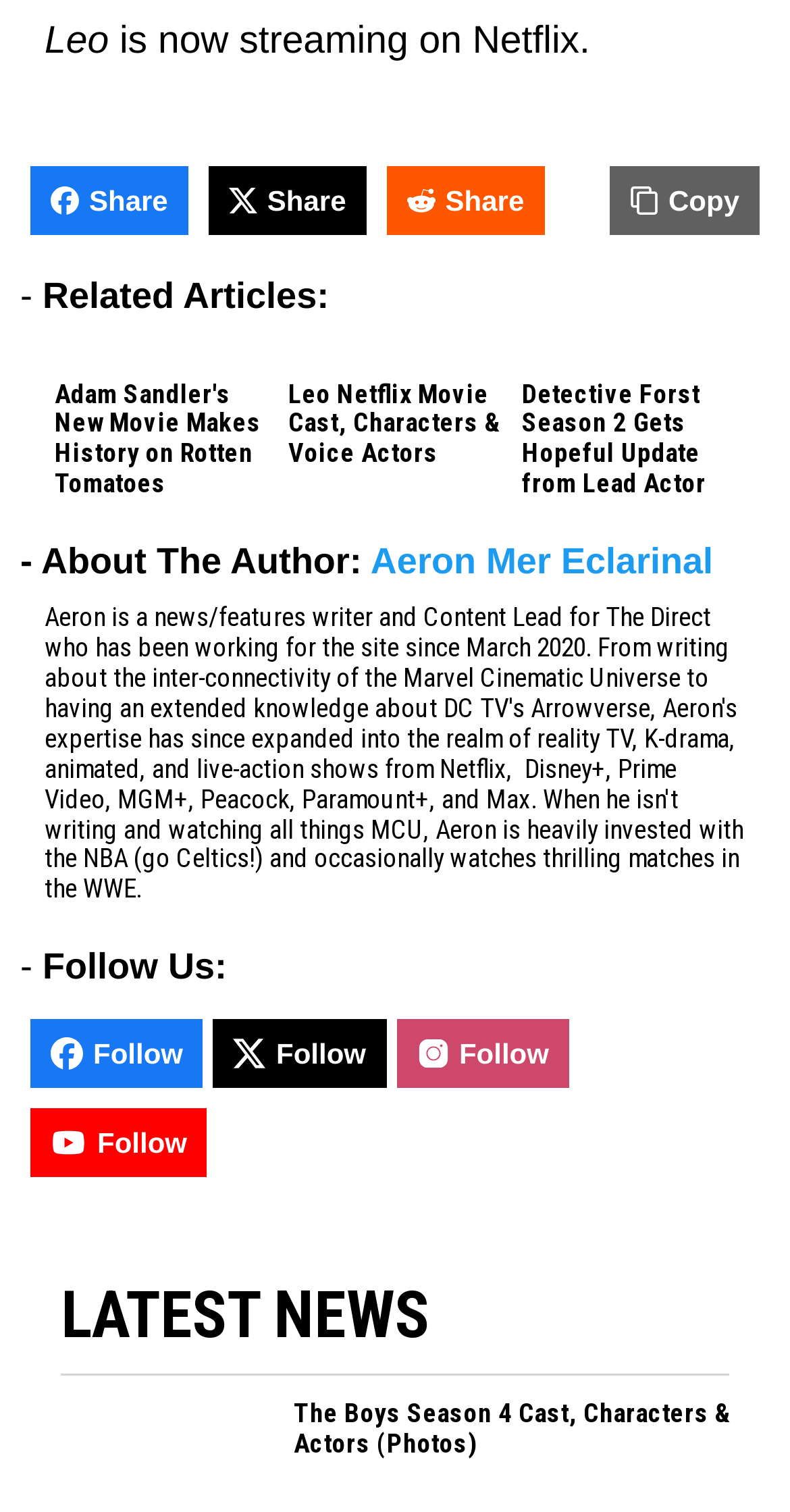Identify the bounding box coordinates of the area you need to click to perform the following instruction: "Share".

[0.038, 0.11, 0.238, 0.156]